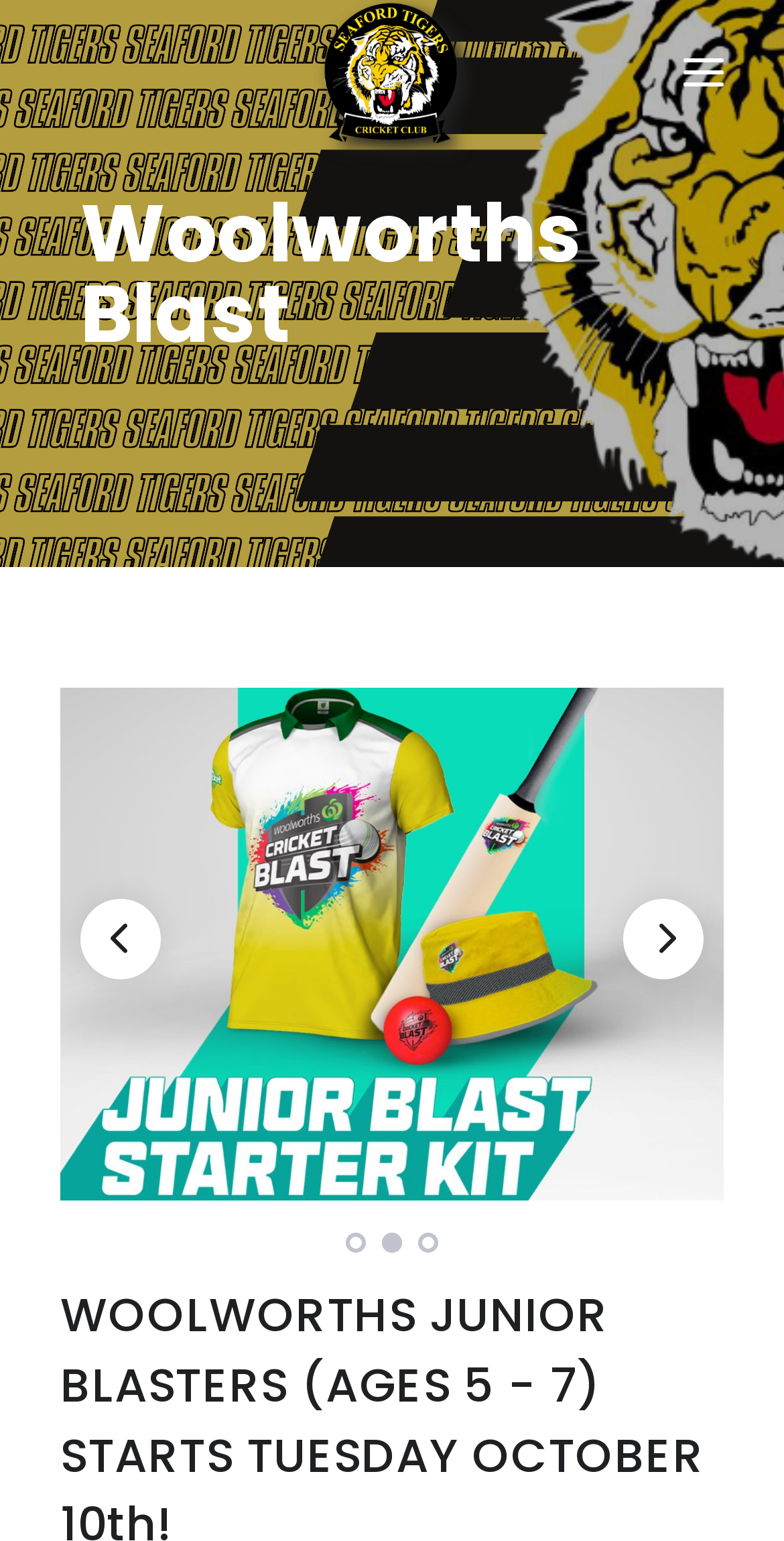Give a one-word or short phrase answer to the question: 
How many page dots are there?

3